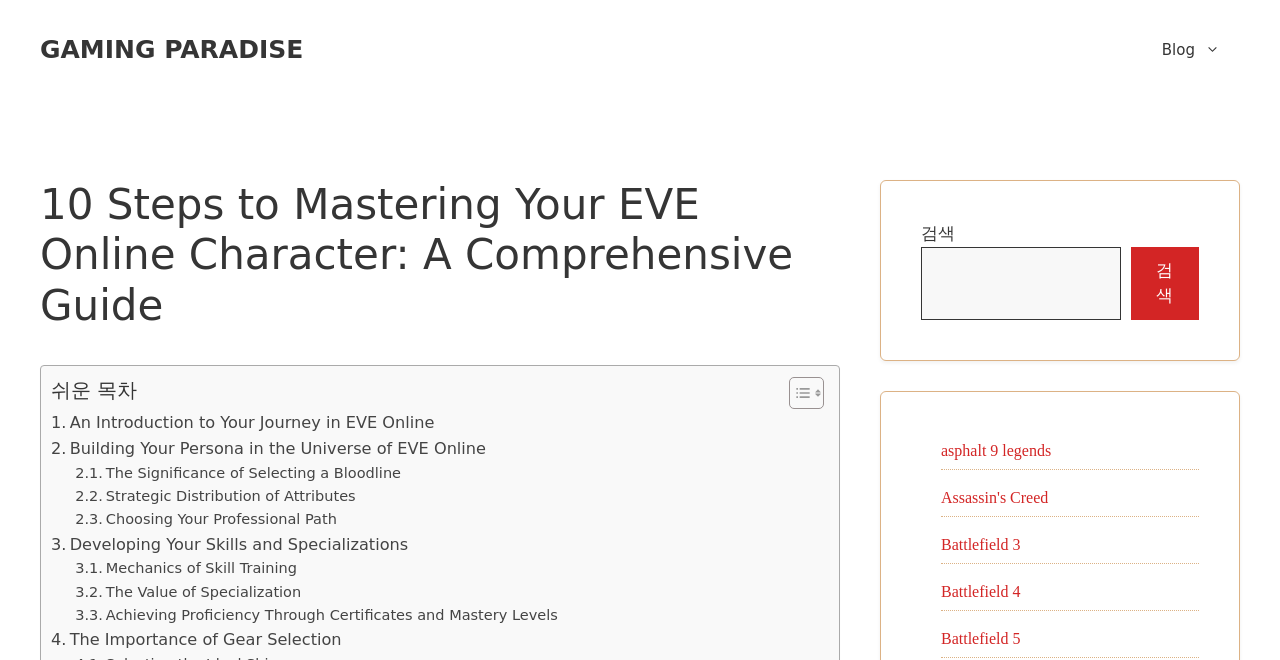Analyze the image and give a detailed response to the question:
What is the name of the website?

The name of the website can be found in the banner at the top of the webpage, which says 'GAMING PARADISE'.